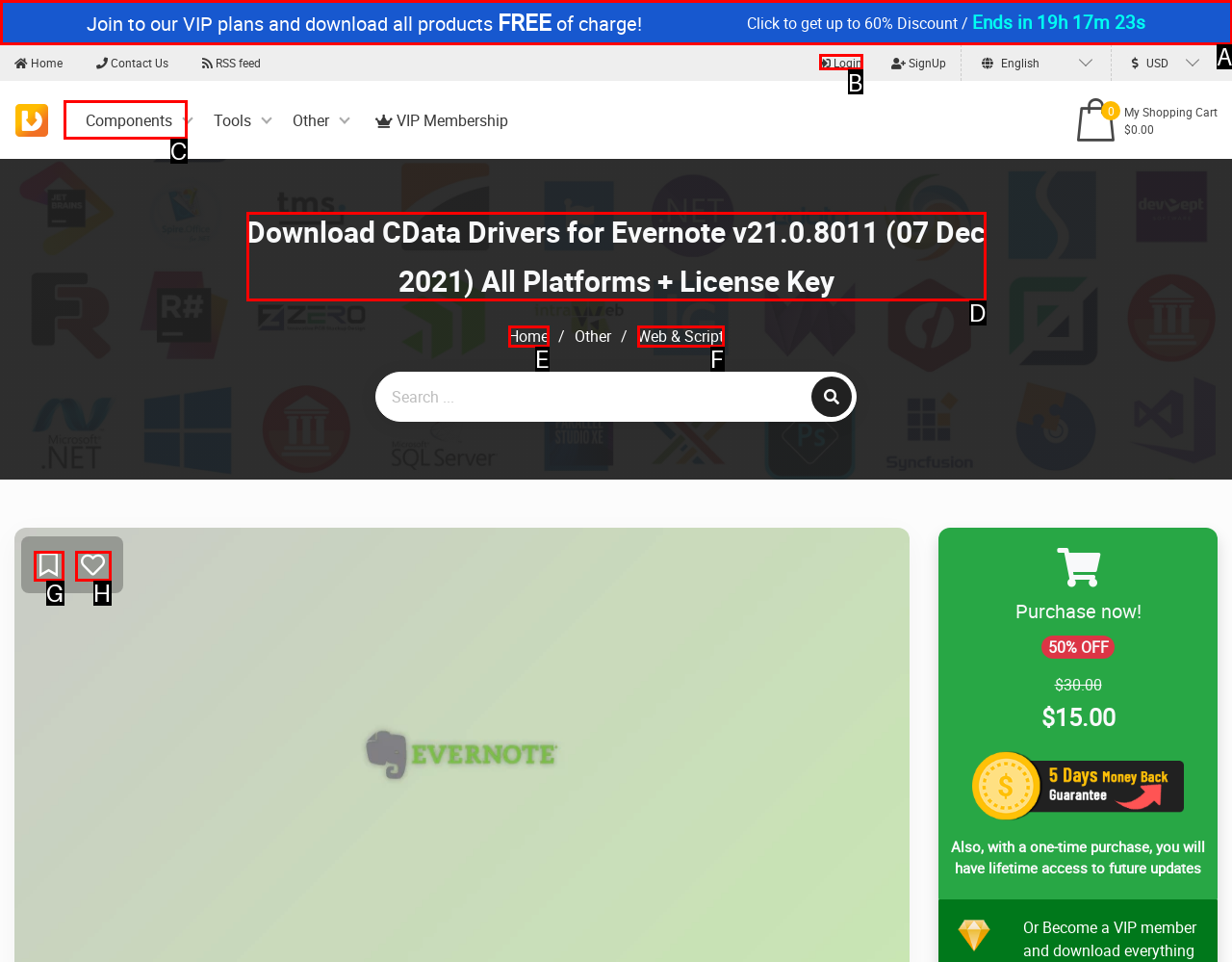Which option should I select to accomplish the task: Click on the 'Contact Us' link? Respond with the corresponding letter from the given choices.

None